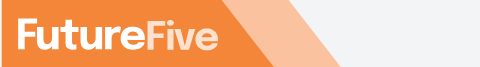Please answer the following question as detailed as possible based on the image: 
What type of font is used in the logo?

The caption describes the font used in the logo as 'modern, clean', which suggests a sleek and contemporary design that aligns with the publication's focus on innovation and modernity in the tech space.